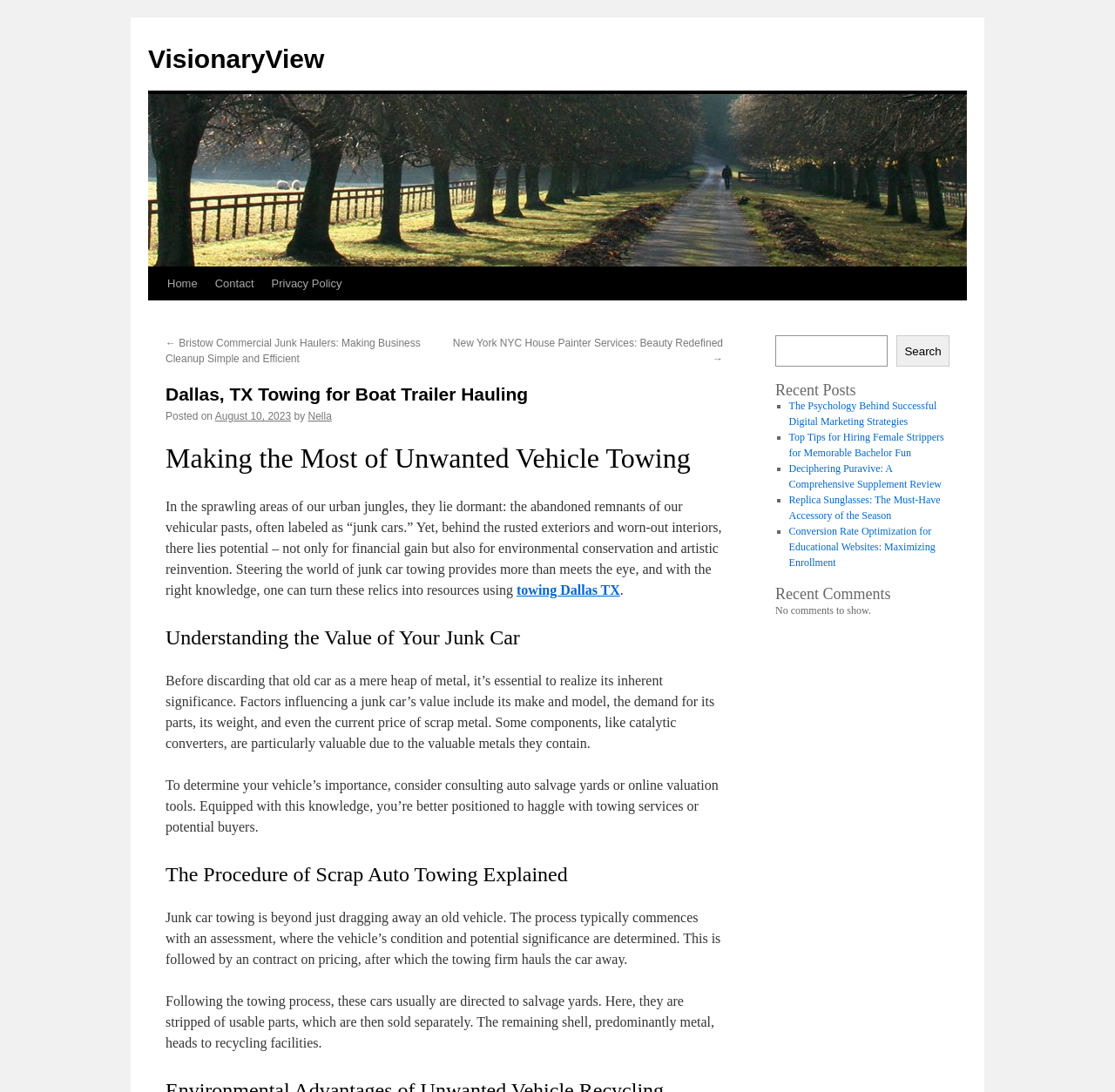What happens to the remaining shell of a junk car after towing?
Answer the question using a single word or phrase, according to the image.

Recycling facilities